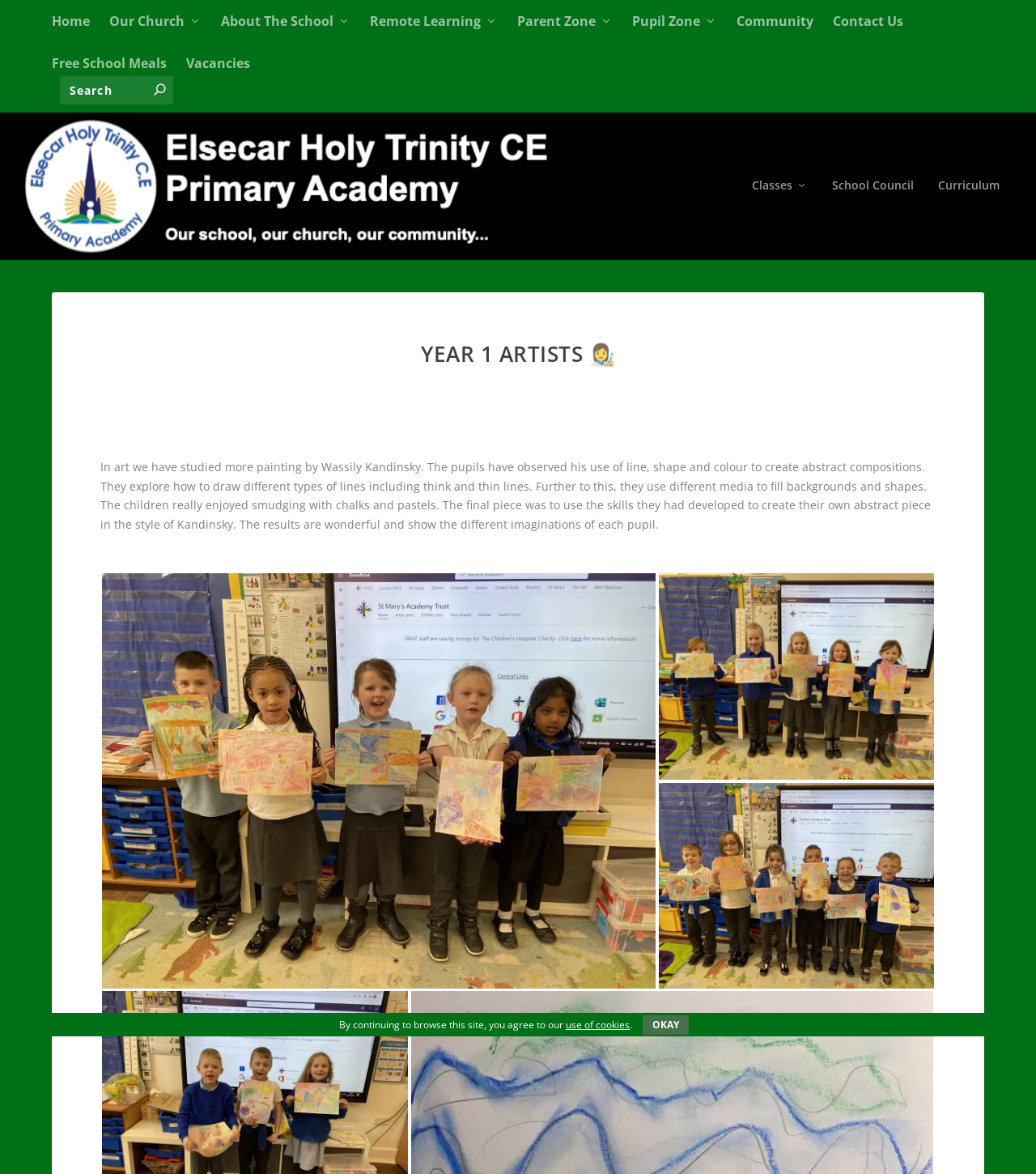What is the topic of the art project?
Analyze the image and provide a thorough answer to the question.

I found the answer by reading the text under the 'YEAR 1 ARTISTS' heading, which mentions that the pupils have studied Kandinsky's use of line, shape, and color to create abstract compositions.